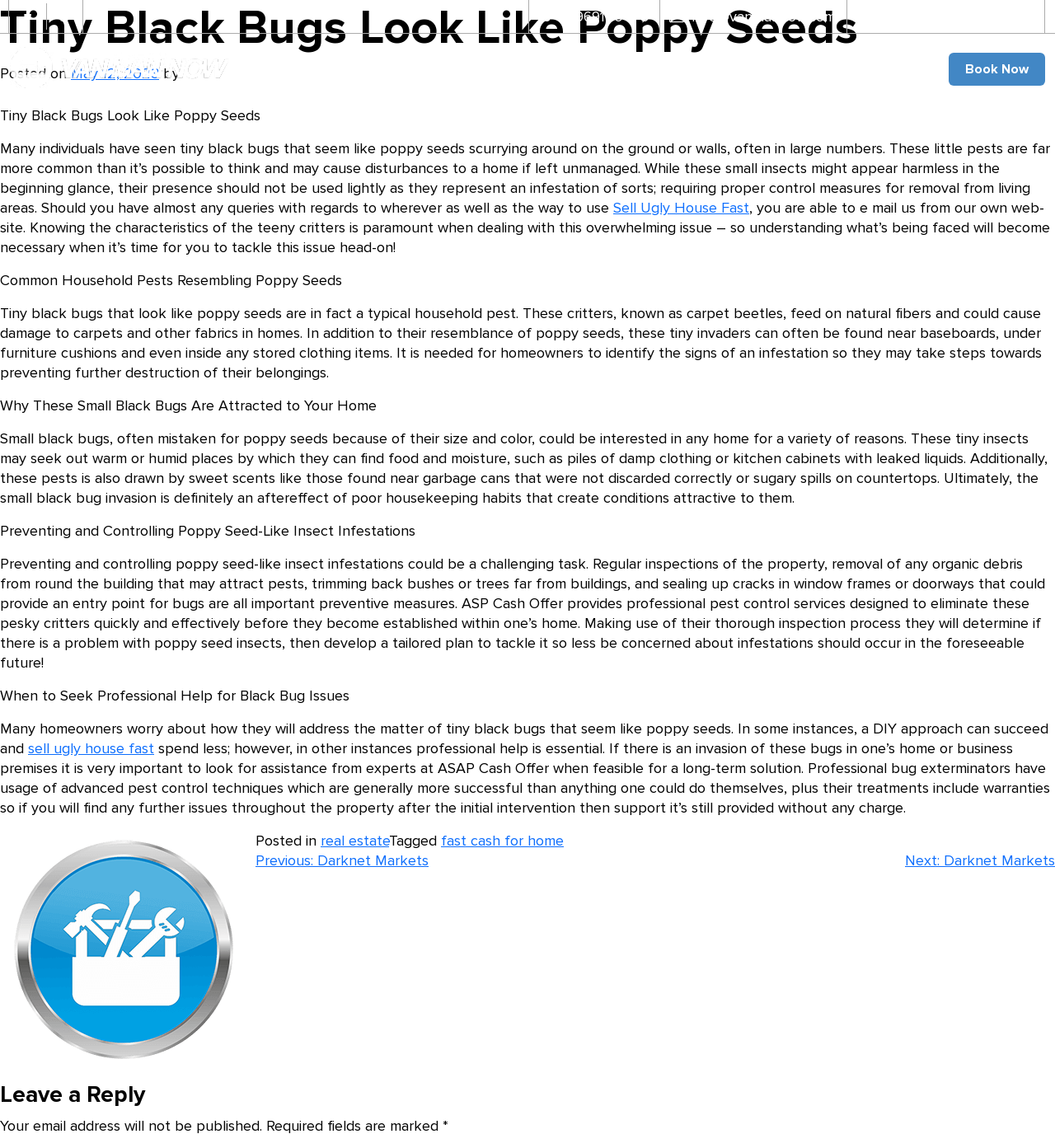Kindly determine the bounding box coordinates for the clickable area to achieve the given instruction: "Click the 'Contact Us' link".

[0.799, 0.047, 0.87, 0.071]